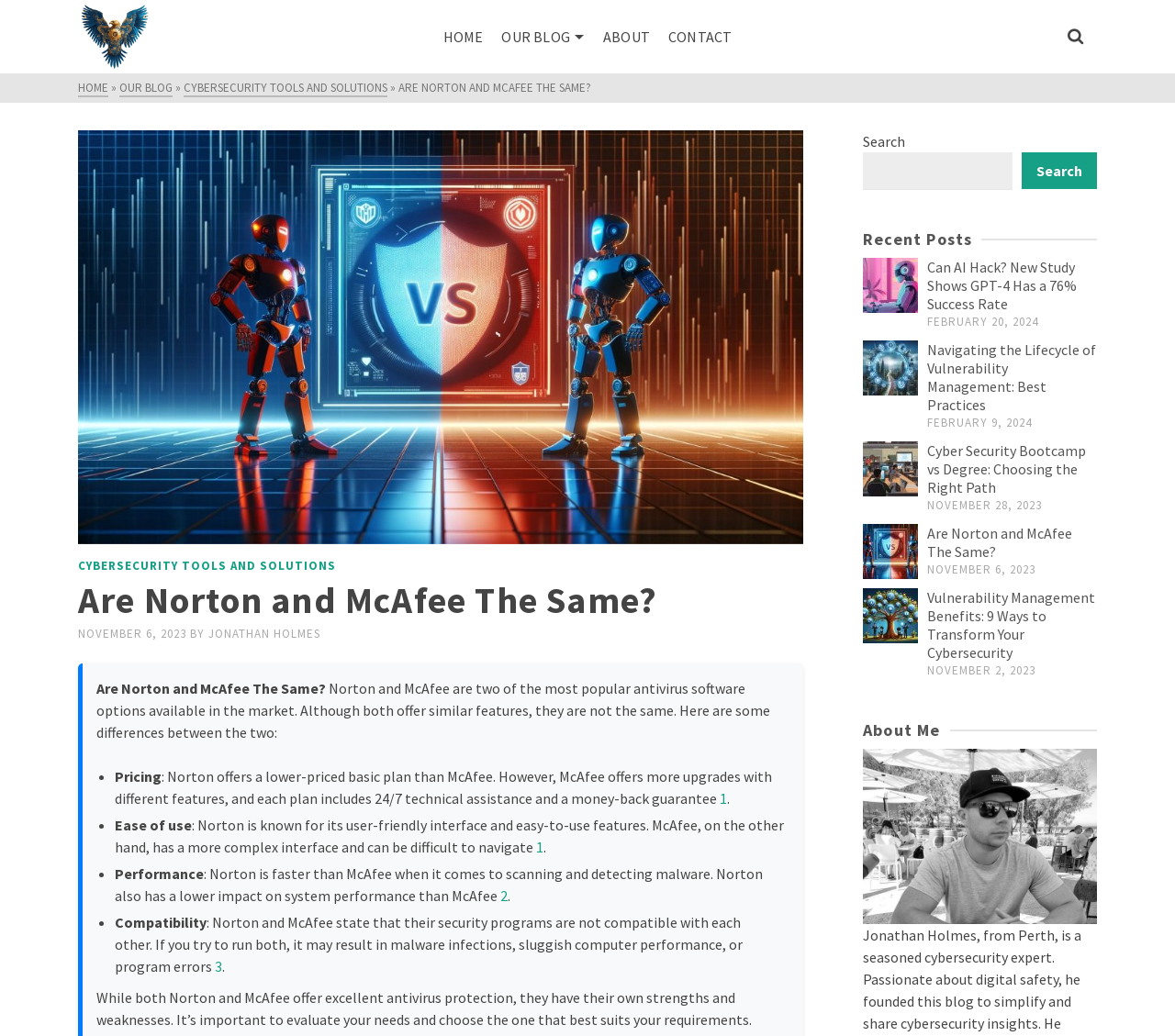Who wrote the article 'Are Norton and McAfee The Same?'?
Based on the image, answer the question with as much detail as possible.

The author's name is mentioned in the article, specifically in the section 'Are Norton and McAfee The Same?' where it says 'BY JONATHAN HOLMES'.